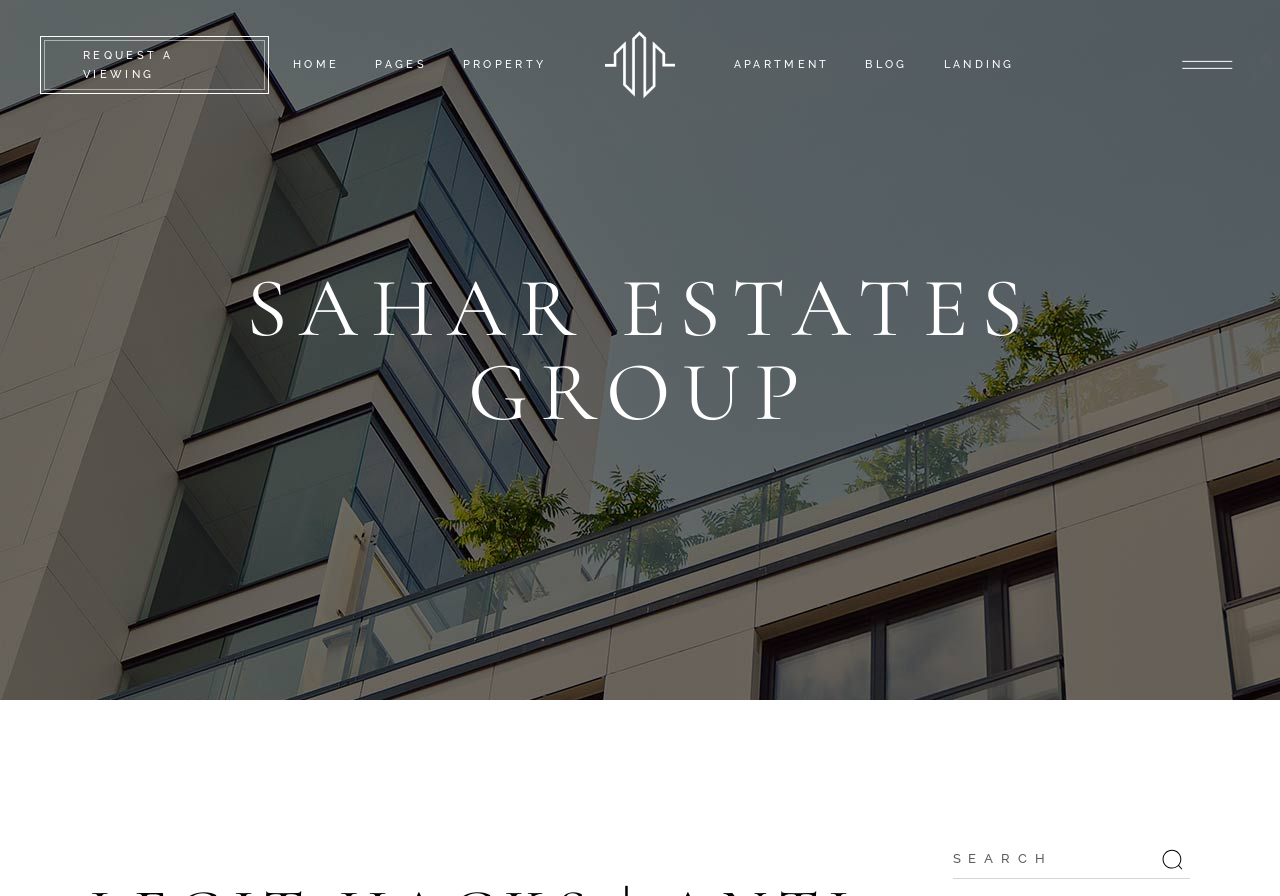Give a complete and precise description of the webpage's appearance.

The webpage is about Legit Hacks, specifically focused on Anti-Cheat Bypasser, Fake Lag, and Bhop, and is associated with Sahar Estates Group. 

At the top left, there is a "REQUEST A VIEWING" link. To the right of it, there is a divided left menu with 9 links, including "HOME", "CAMDEN", "KENSINGTON", and others. Below the "REQUEST A VIEWING" link, there is a navigation menu with 8 links, including "PAGES", "ABOUT US", "CONTACT US", and others. 

Further to the right, there is a "PROPERTY" link, followed by 3 more links. At the top right, there is a logo with three versions: main, dark, and light. 

Next to the logo, there is a divided right menu with 4 links, including "APARTMENT", "BLOG", "LANDING", and others. Below the logo, there is a heading "SAHAR ESTATES GROUP" that spans almost the entire width of the page. 

At the bottom right, there is a search bar with a search button and a magnifying glass icon.